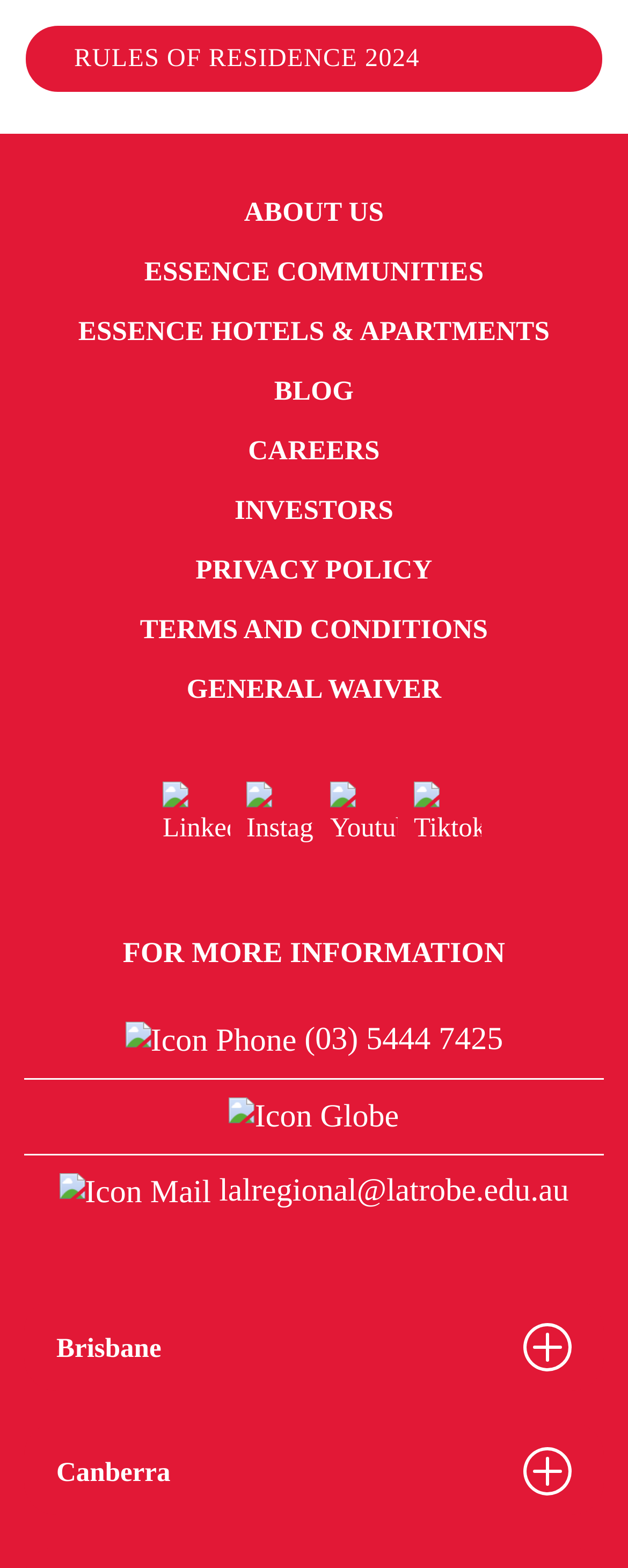Find and specify the bounding box coordinates that correspond to the clickable region for the instruction: "Visit ABOUT US page".

[0.389, 0.125, 0.611, 0.144]